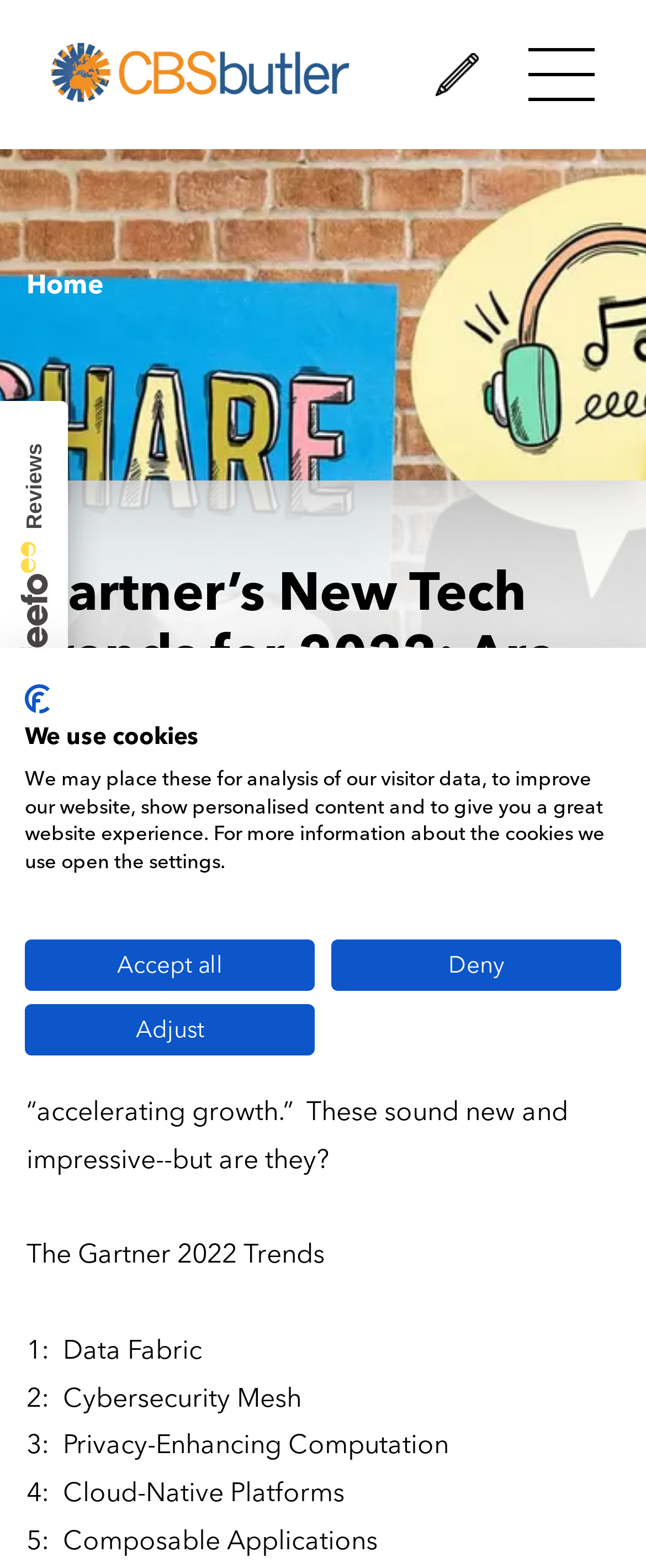Provide a short answer to the following question with just one word or phrase: What is the date mentioned on the webpage?

December 15, 2021